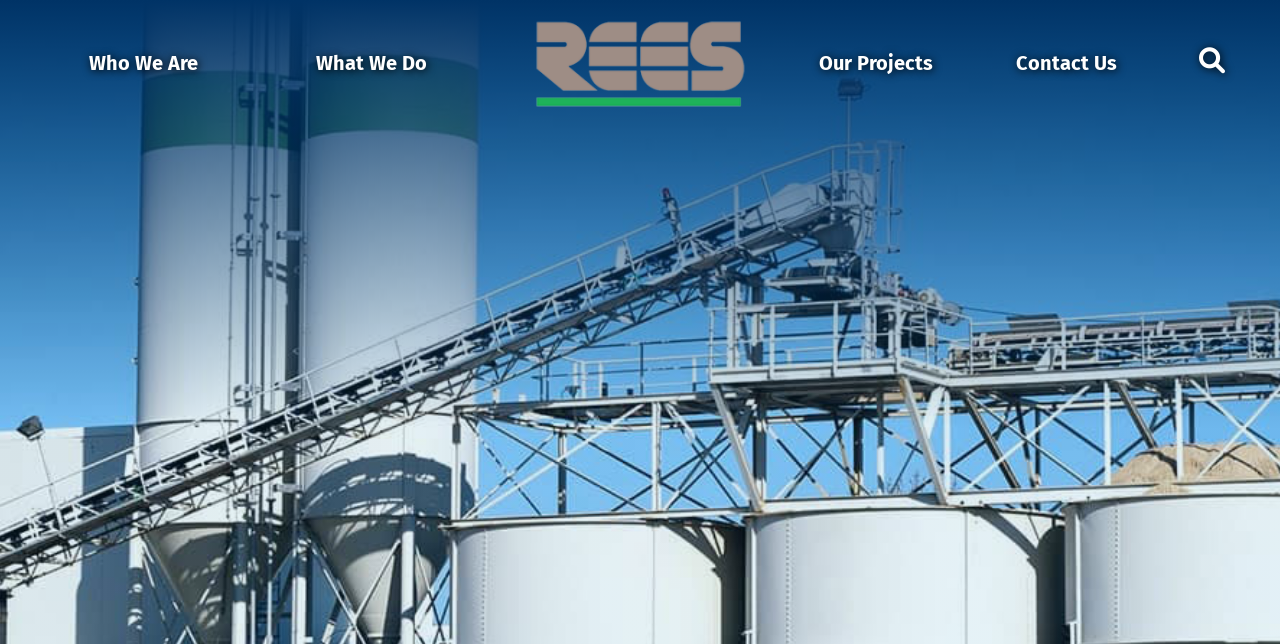How many navigation links are there?
From the image, respond with a single word or phrase.

5